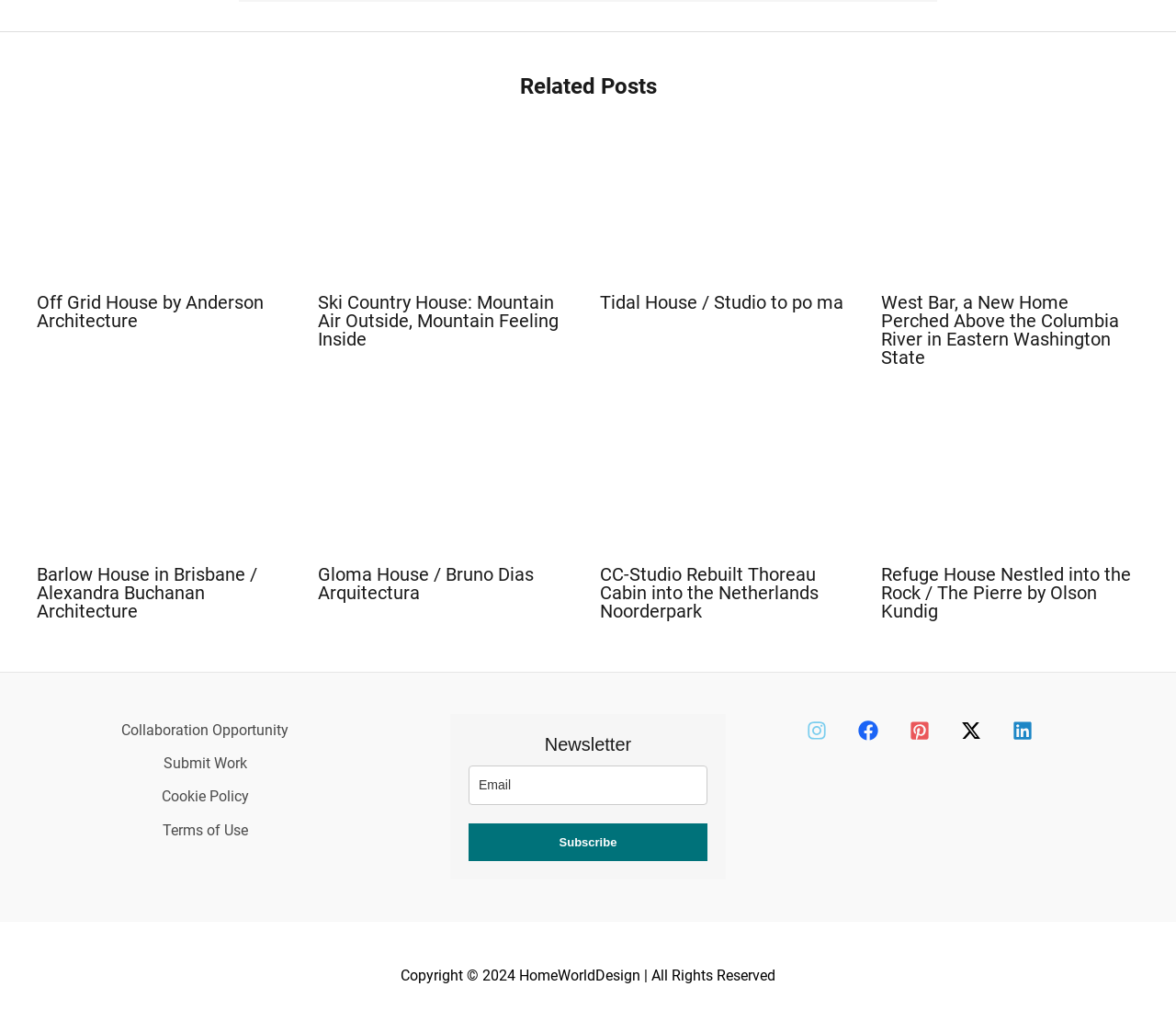Provide your answer in a single word or phrase: 
What is the title of the first article?

Off Grid House by Anderson Architecture